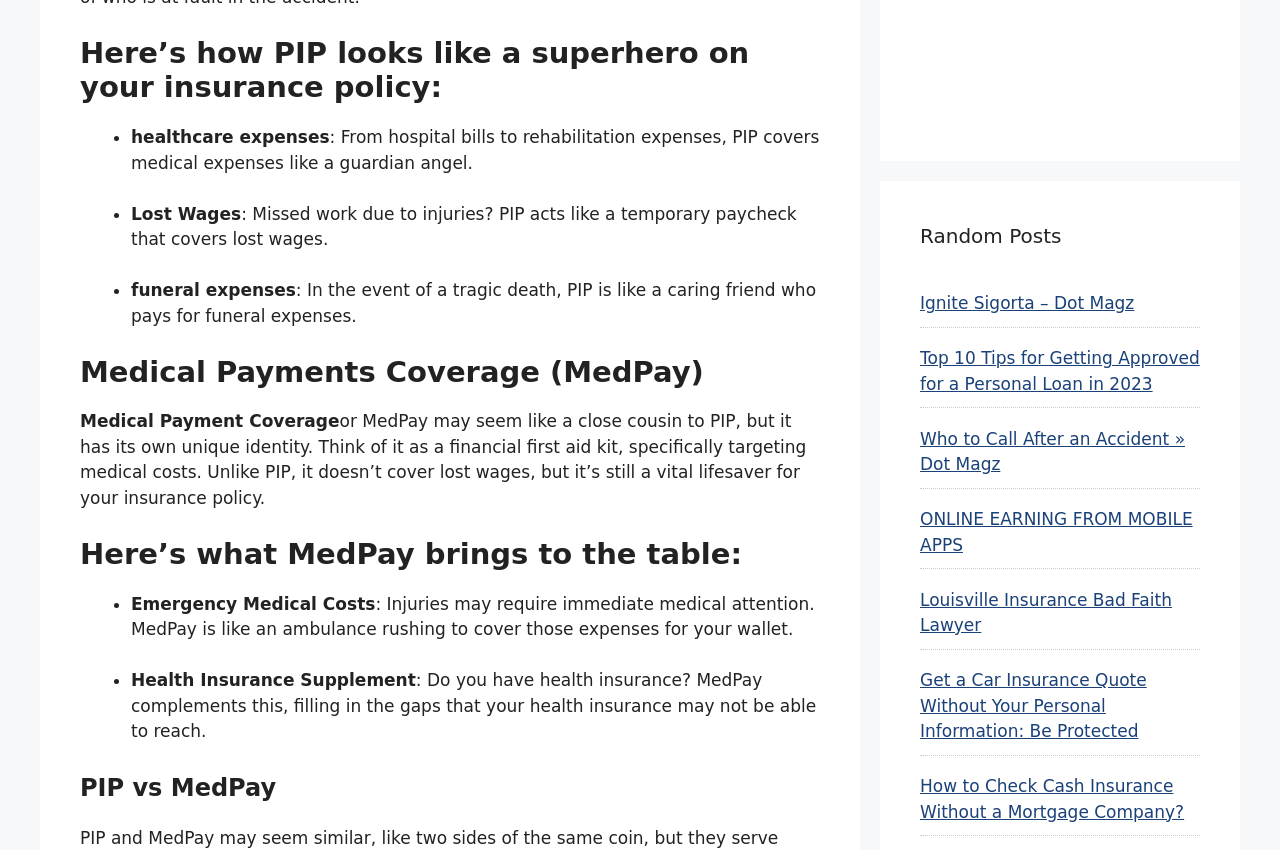Using the details from the image, please elaborate on the following question: What is the purpose of PIP?

The webpage explains that PIP acts like a guardian angel, covering medical expenses, including healthcare expenses, lost wages, and funeral expenses, to help individuals in need.